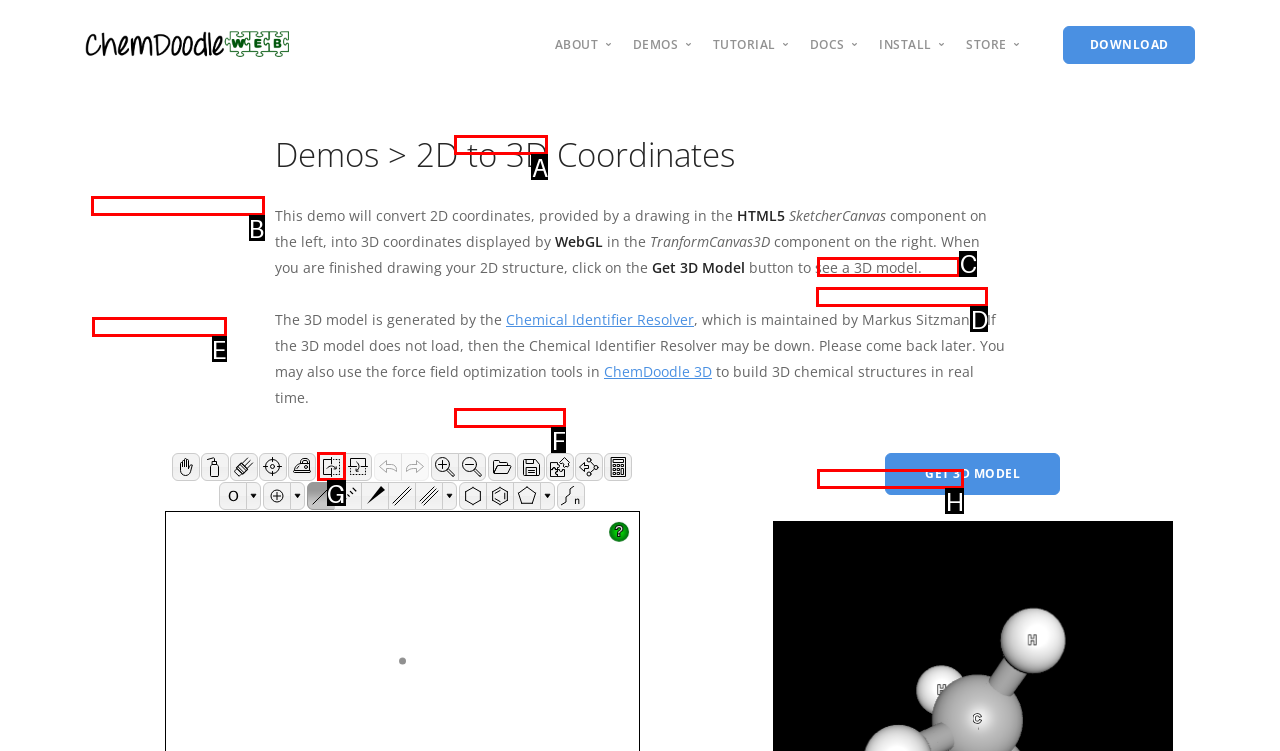Determine which option fits the element description: ViewerCanvas
Answer with the option’s letter directly.

A